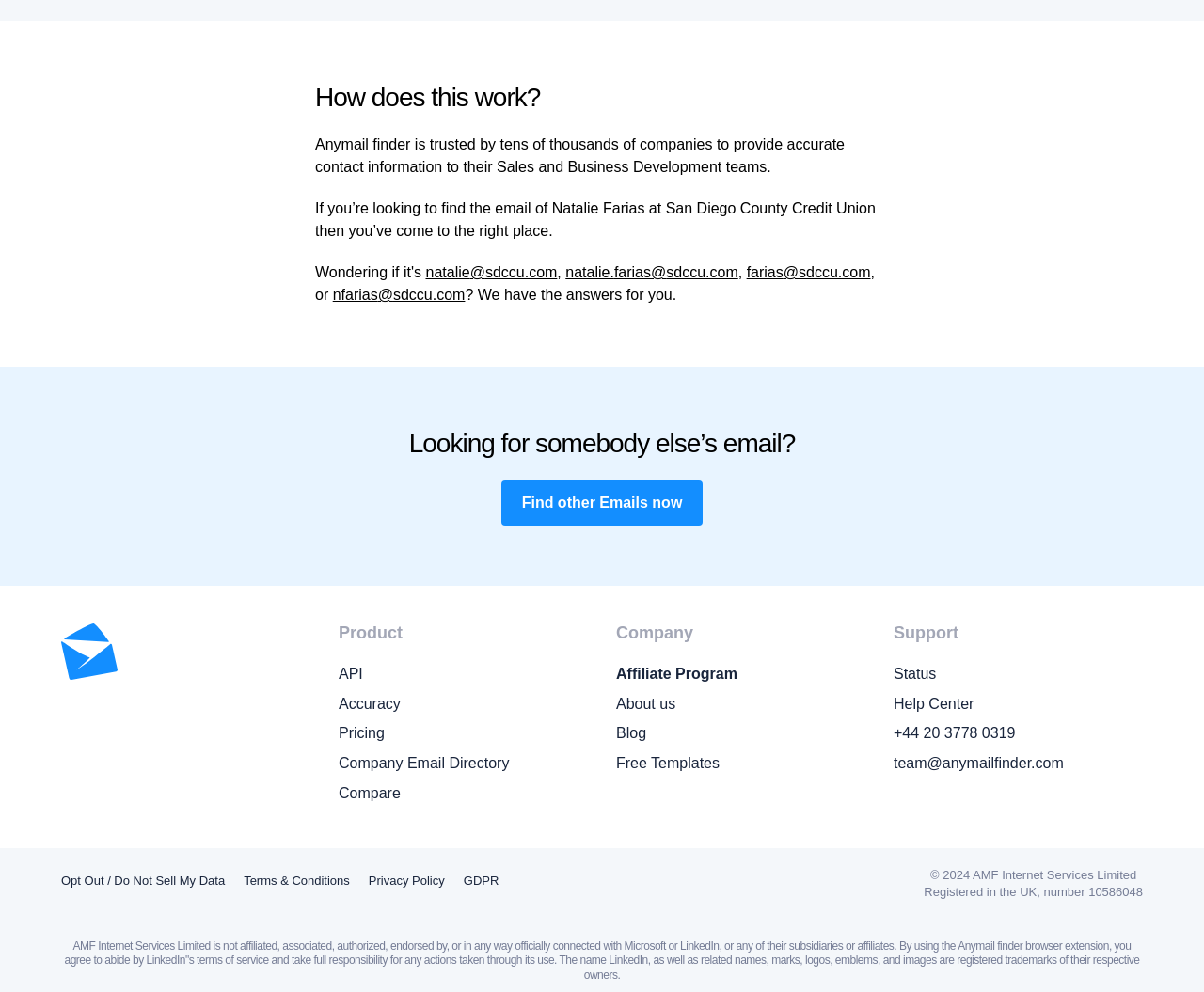Please identify the bounding box coordinates of the element that needs to be clicked to execute the following command: "Read the Terms & Conditions". Provide the bounding box using four float numbers between 0 and 1, formatted as [left, top, right, bottom].

[0.202, 0.88, 0.291, 0.897]